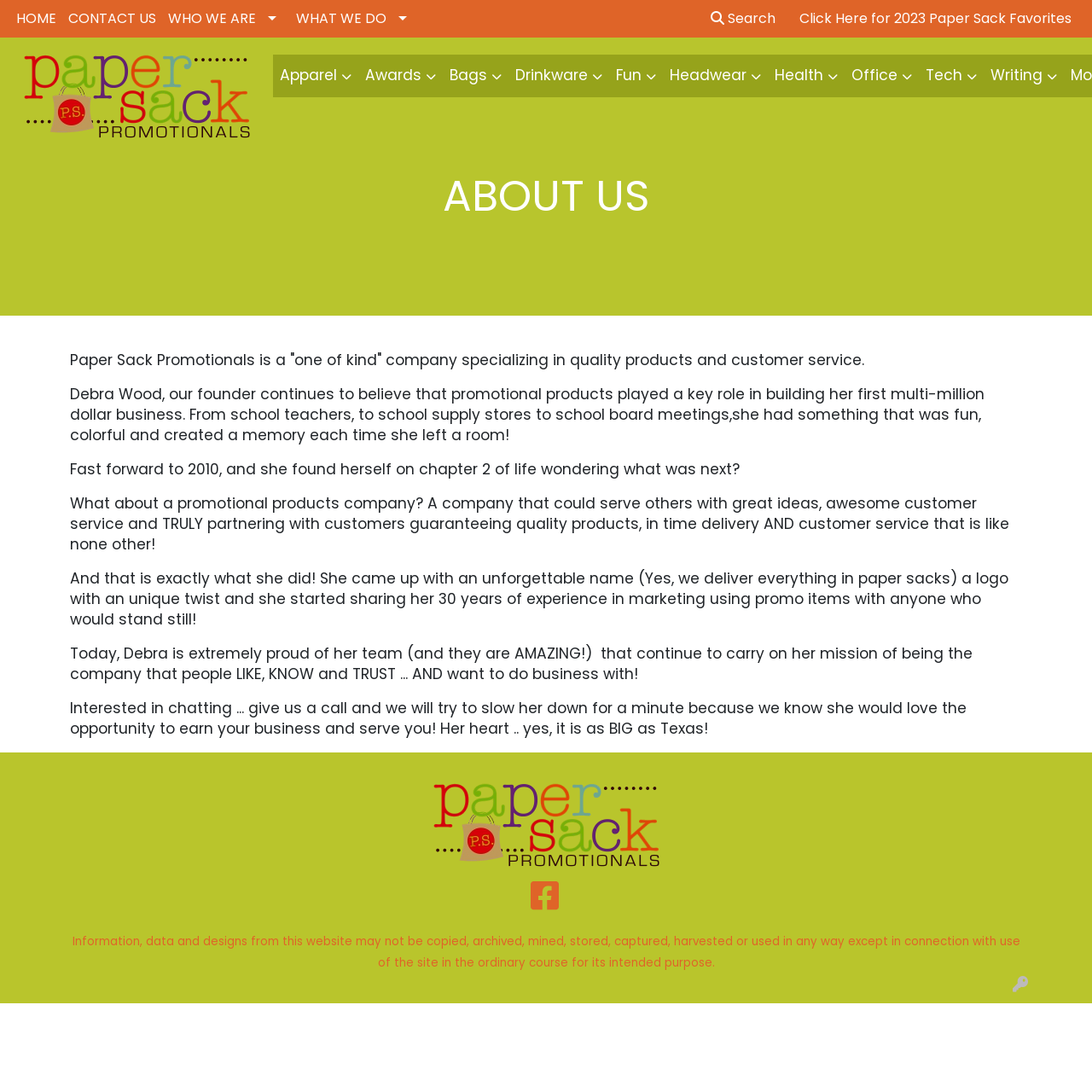Please identify the bounding box coordinates of the region to click in order to complete the task: "Click HOME". The coordinates must be four float numbers between 0 and 1, specified as [left, top, right, bottom].

[0.009, 0.0, 0.057, 0.034]